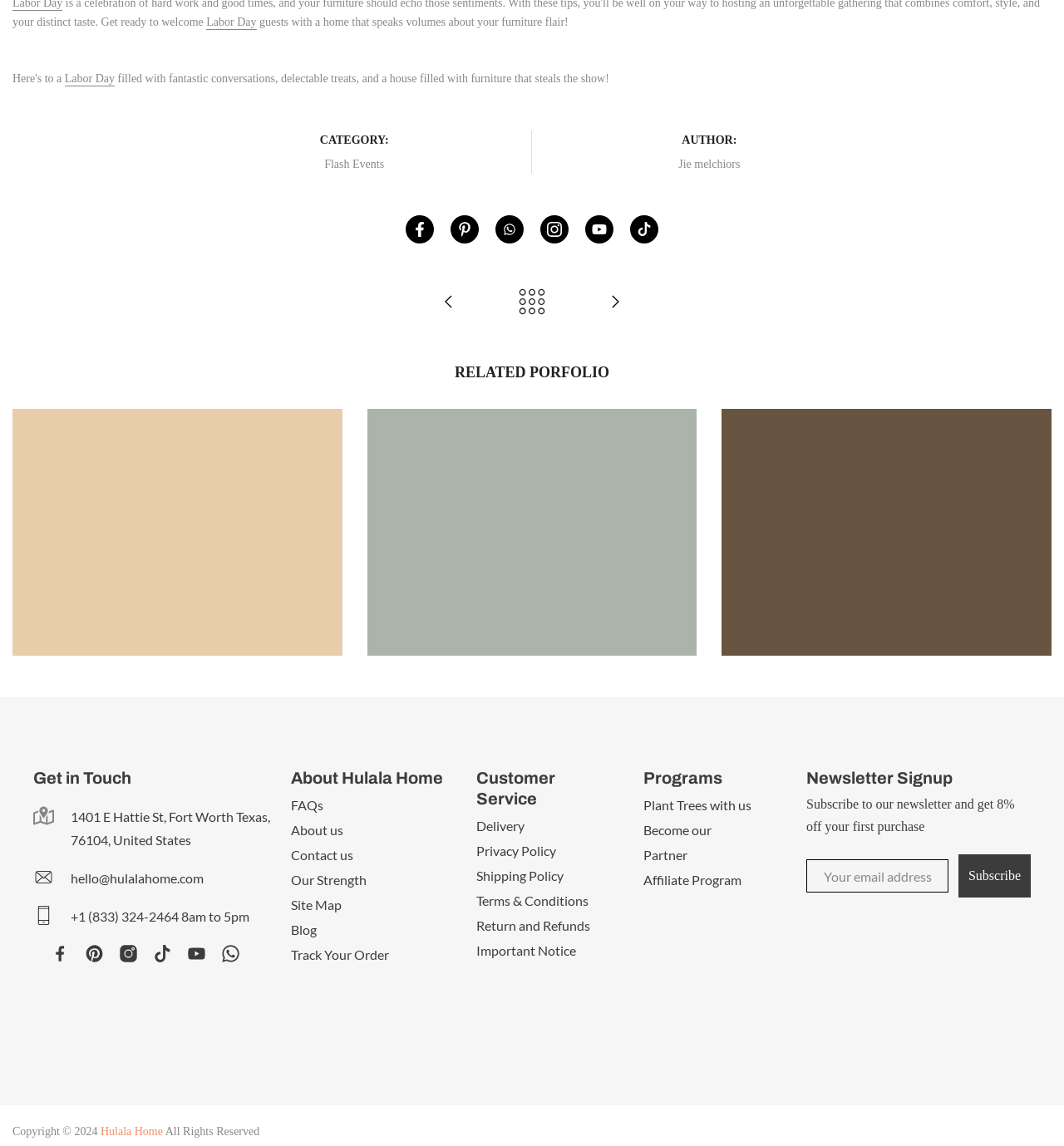Please identify the bounding box coordinates of the element I should click to complete this instruction: 'Click on the 'Labor Day' link'. The coordinates should be given as four float numbers between 0 and 1, like this: [left, top, right, bottom].

[0.194, 0.014, 0.241, 0.026]